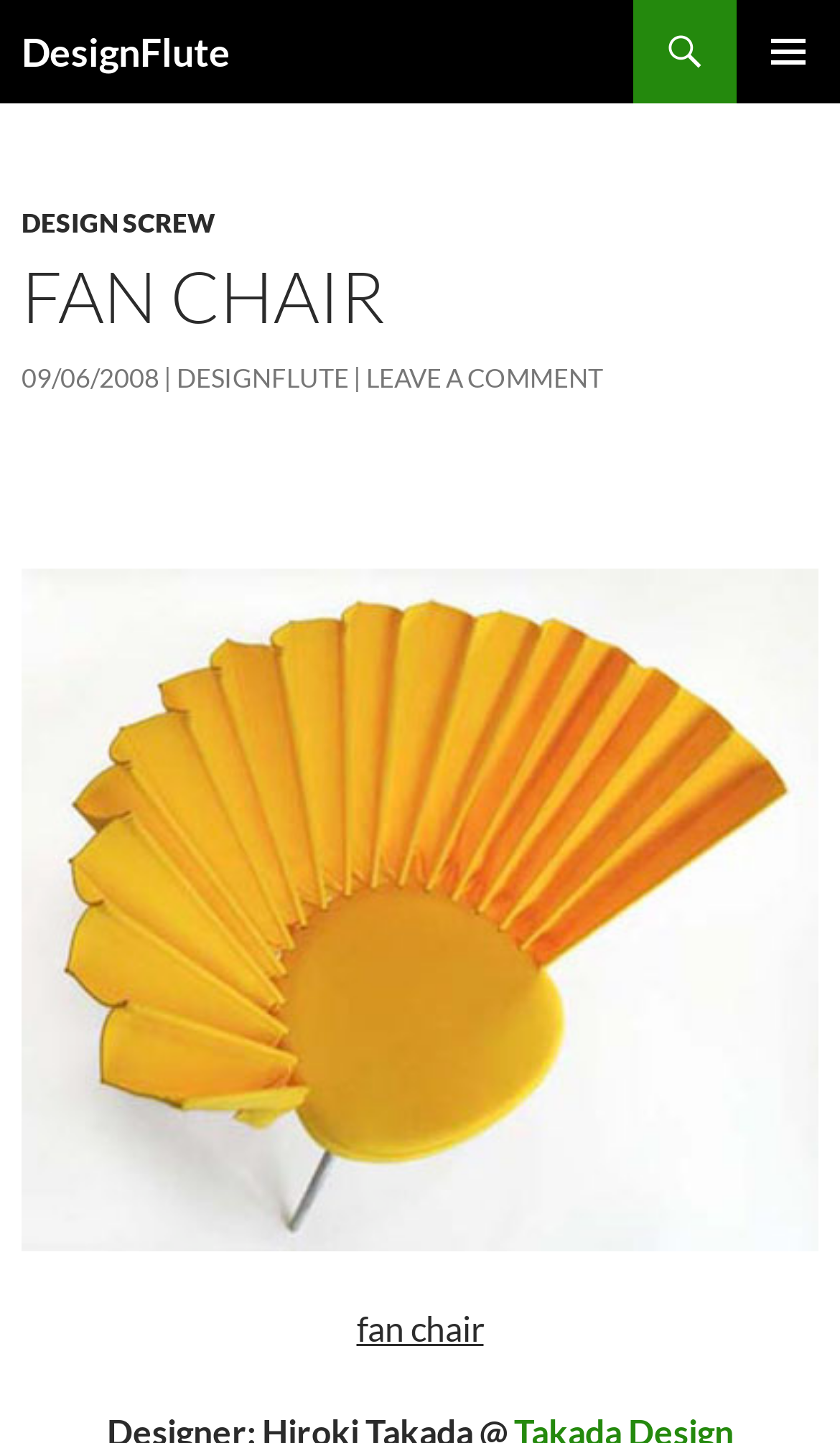Based on the element description Primary Menu, identify the bounding box of the UI element in the given webpage screenshot. The coordinates should be in the format (top-left x, top-left y, bottom-right x, bottom-right y) and must be between 0 and 1.

[0.877, 0.0, 1.0, 0.072]